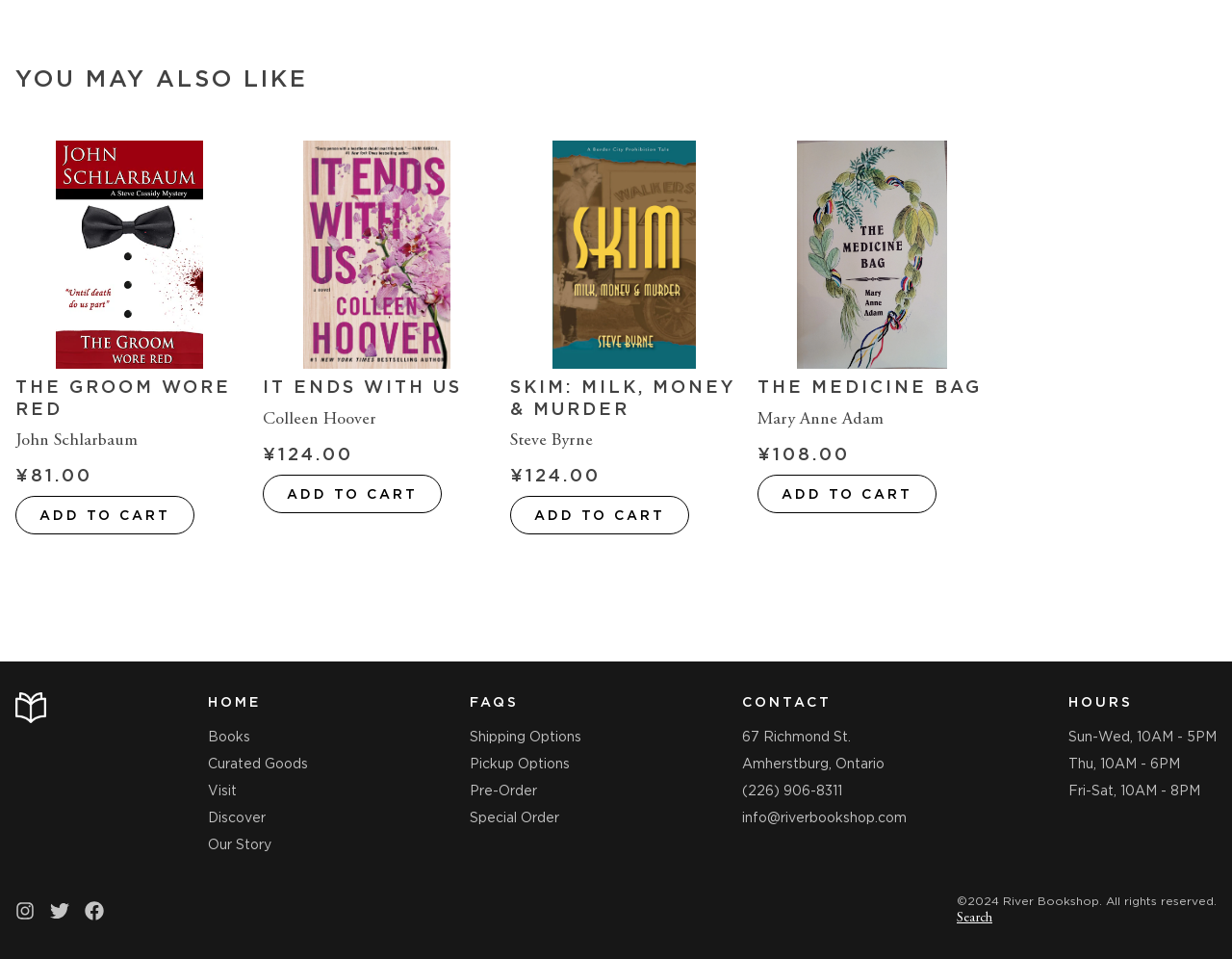Please provide the bounding box coordinates for the element that needs to be clicked to perform the following instruction: "Search for a book". The coordinates should be given as four float numbers between 0 and 1, i.e., [left, top, right, bottom].

[0.777, 0.948, 0.805, 0.968]